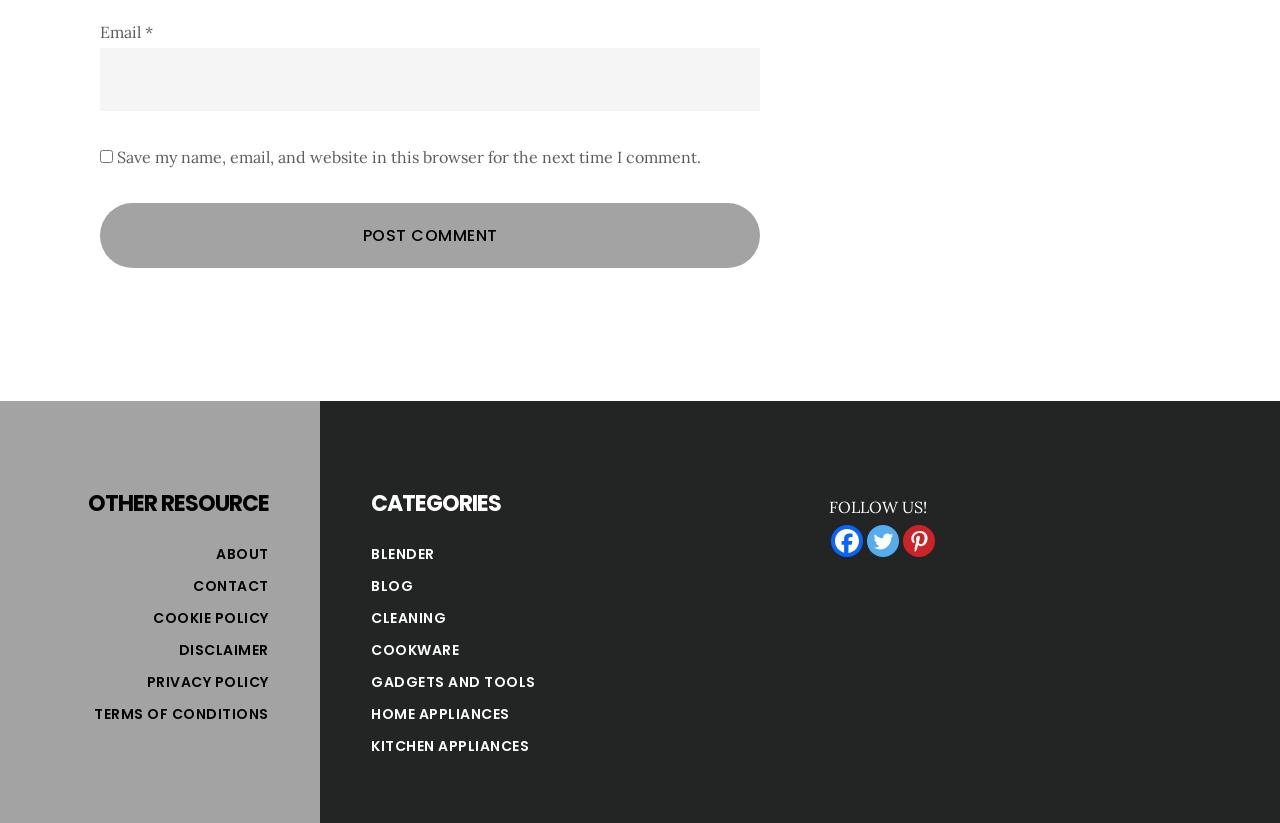What is the section that contains links to 'ABOUT', 'CONTACT', and 'COOKIE POLICY'?
From the screenshot, supply a one-word or short-phrase answer.

OTHER RESOURCE